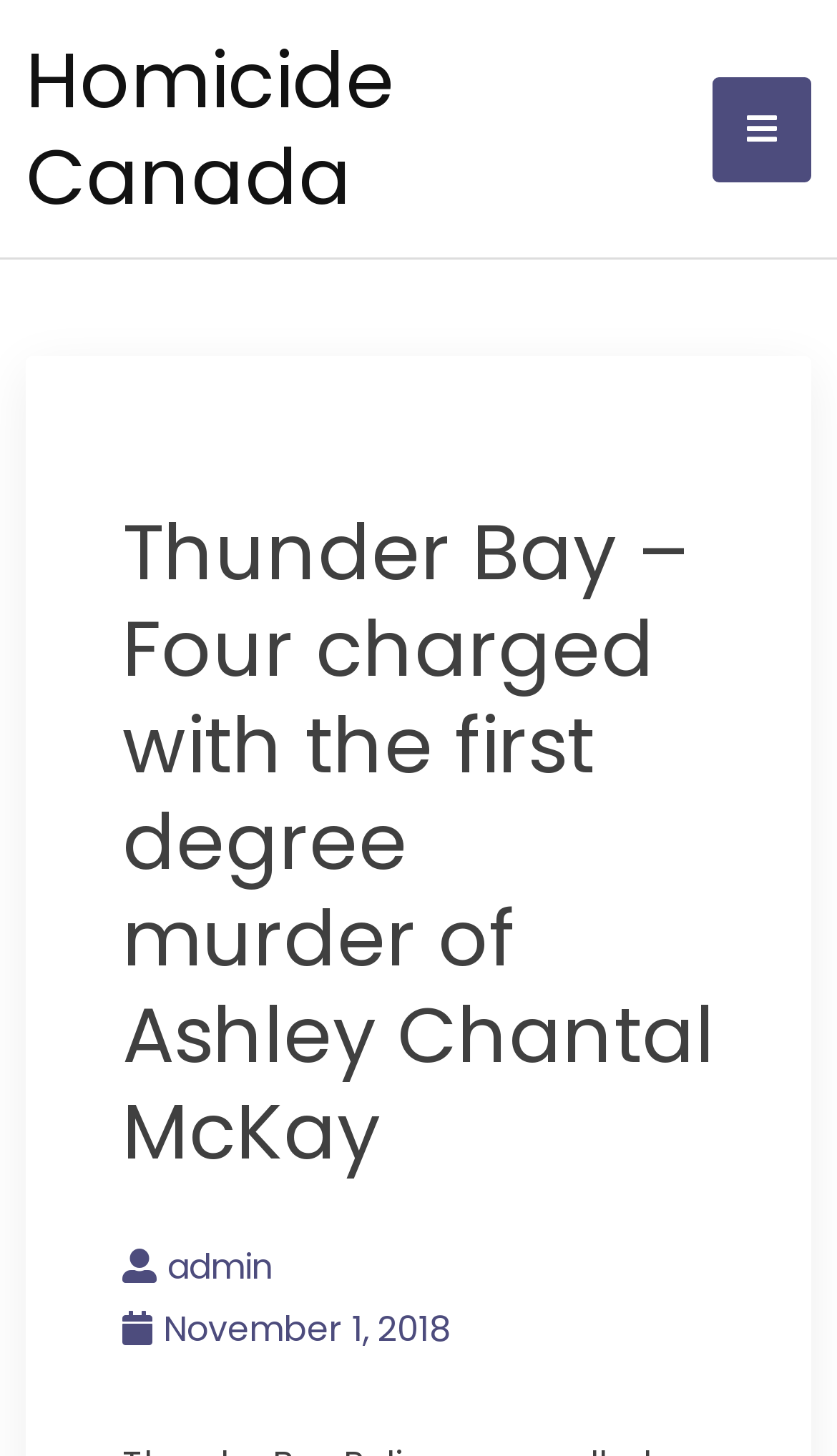Answer the following inquiry with a single word or phrase:
What is the date mentioned on the webpage?

November 1, 2018